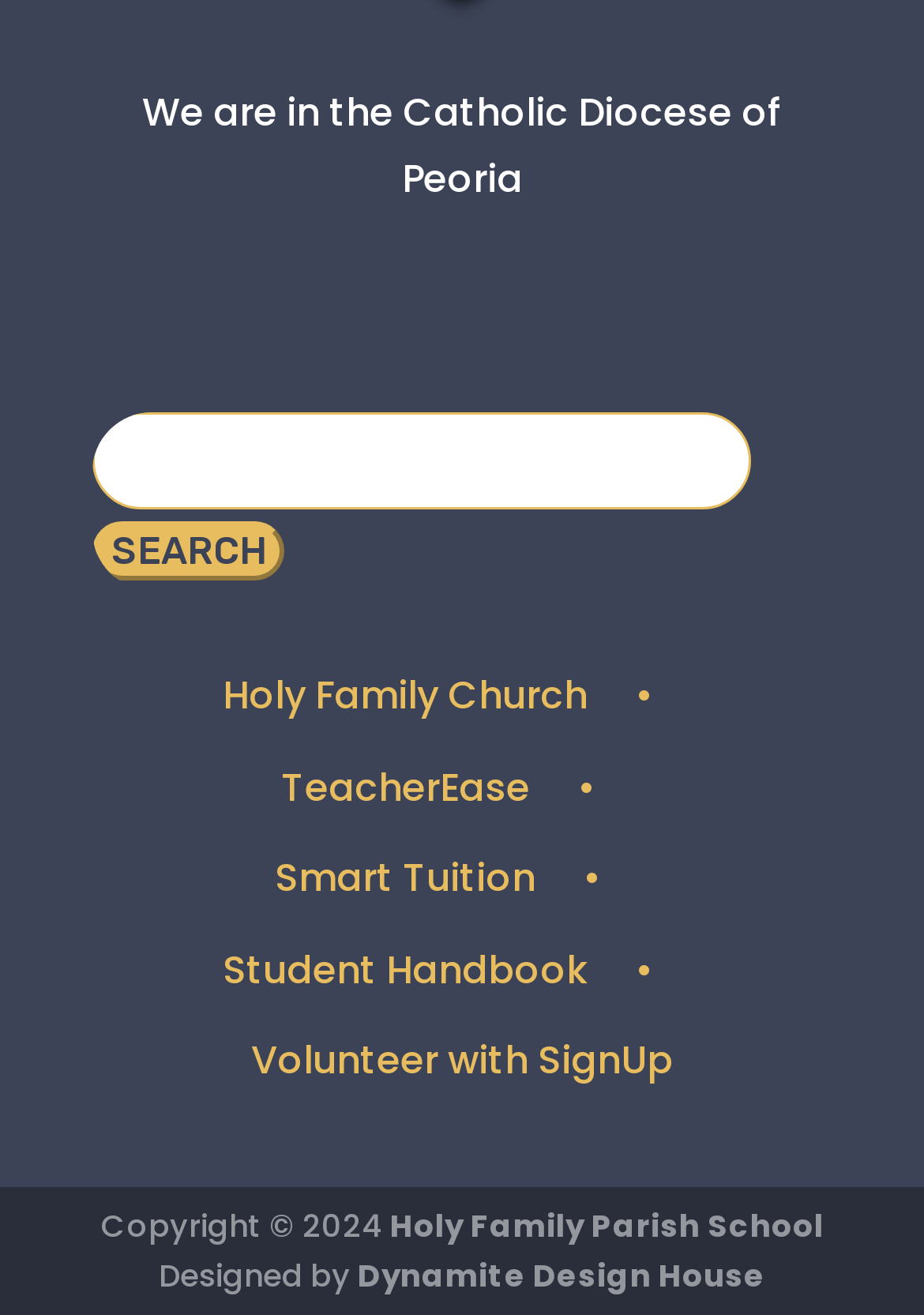Using details from the image, please answer the following question comprehensively:
What is the name of the design house?

I found the answer by looking at the link element with the text 'Dynamite Design House' located at the bottom of the webpage, which is likely to be the name of the design house that designed the webpage.